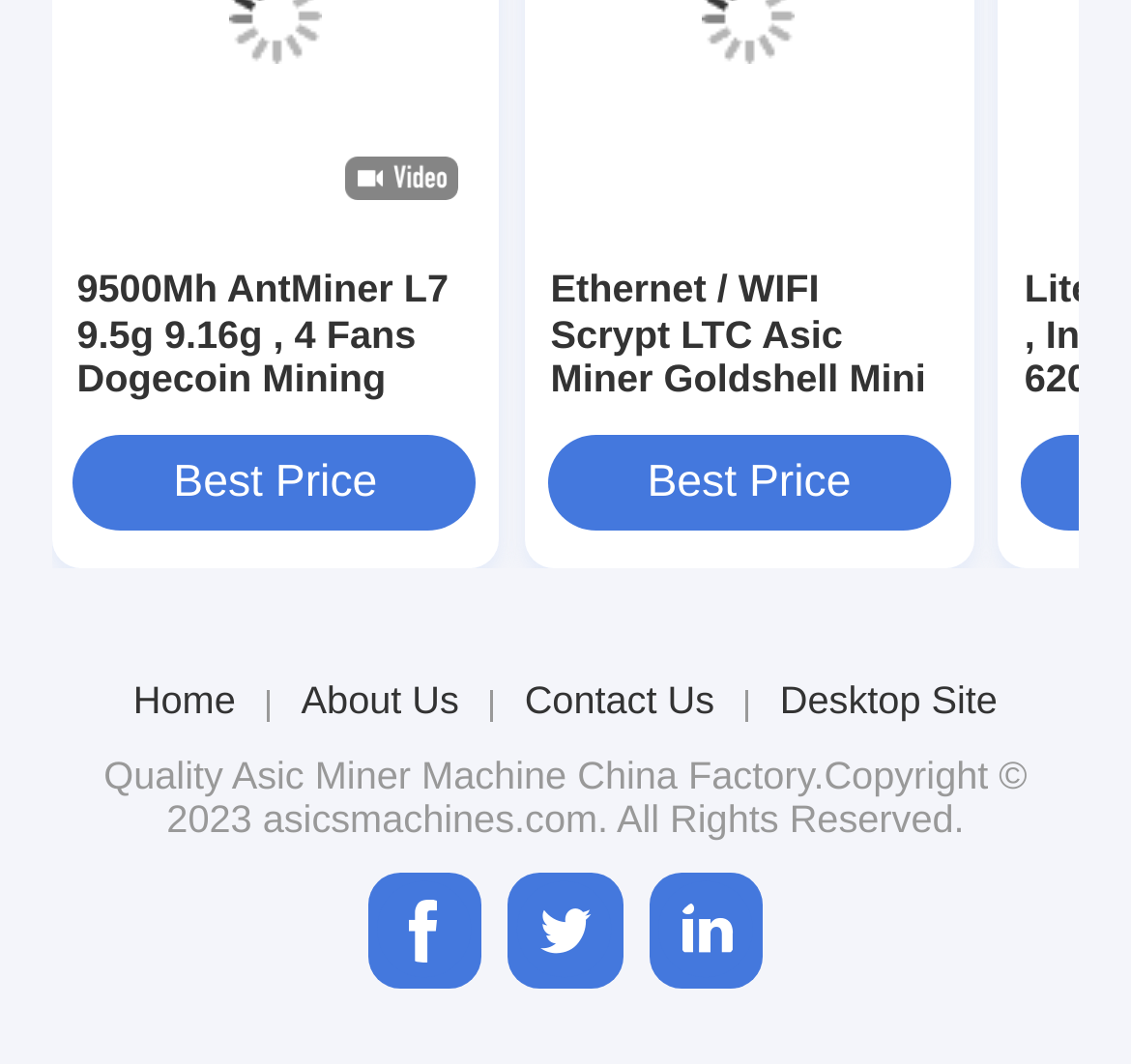Find the bounding box coordinates of the area to click in order to follow the instruction: "Go to home page".

[0.118, 0.636, 0.208, 0.678]